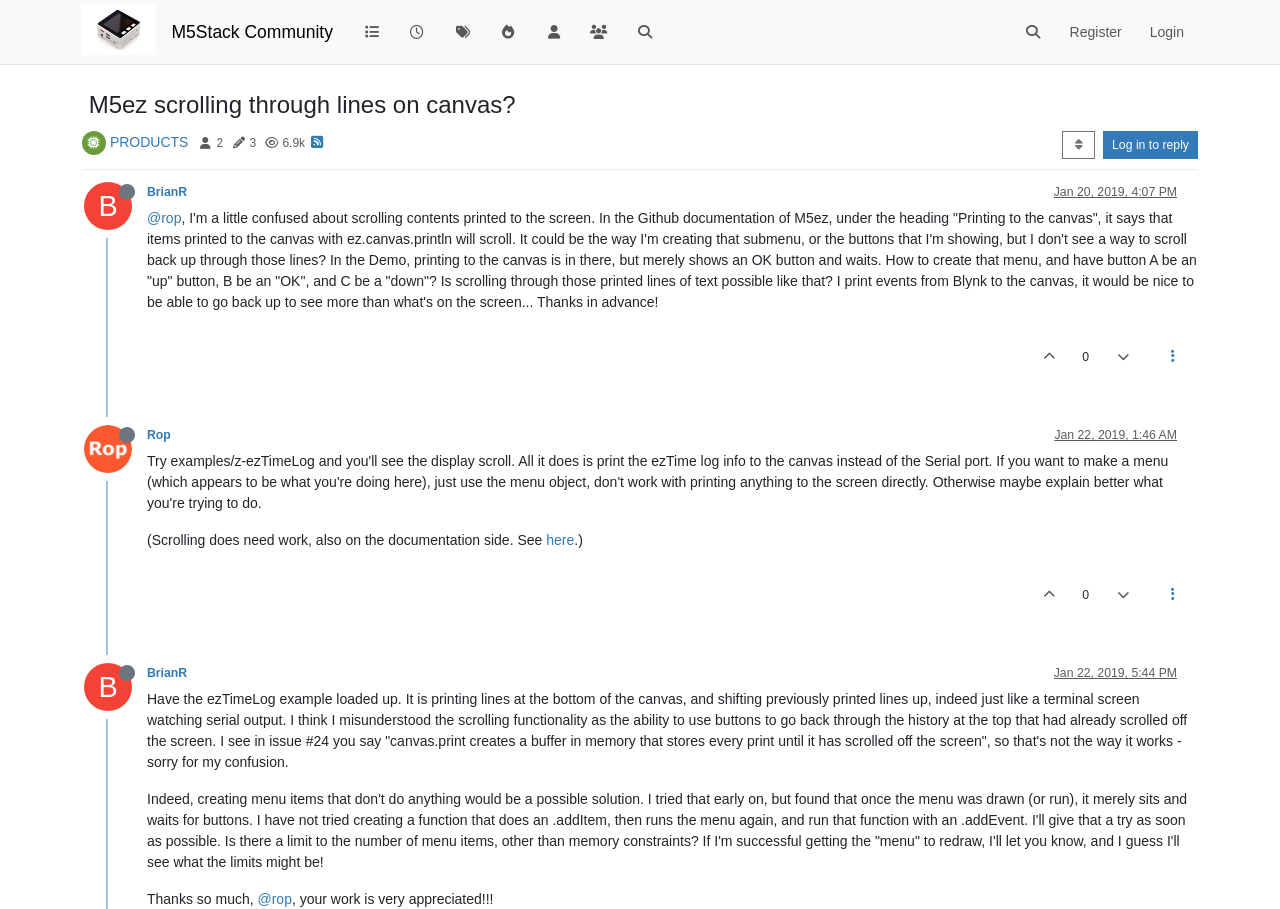Please reply with a single word or brief phrase to the question: 
How many posts does the user BrianR have?

2